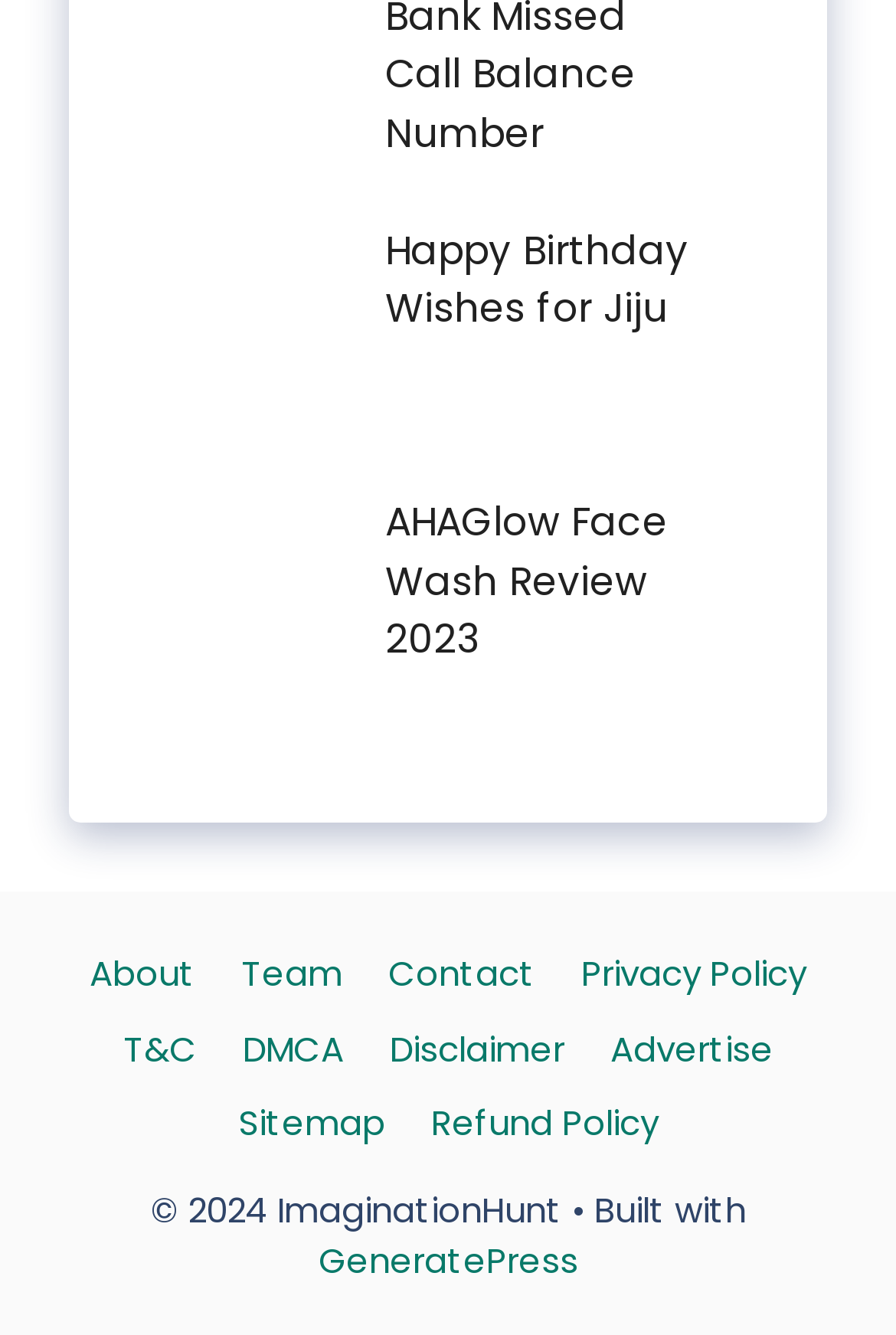Answer the following query with a single word or phrase:
What is the copyright year mentioned?

2024